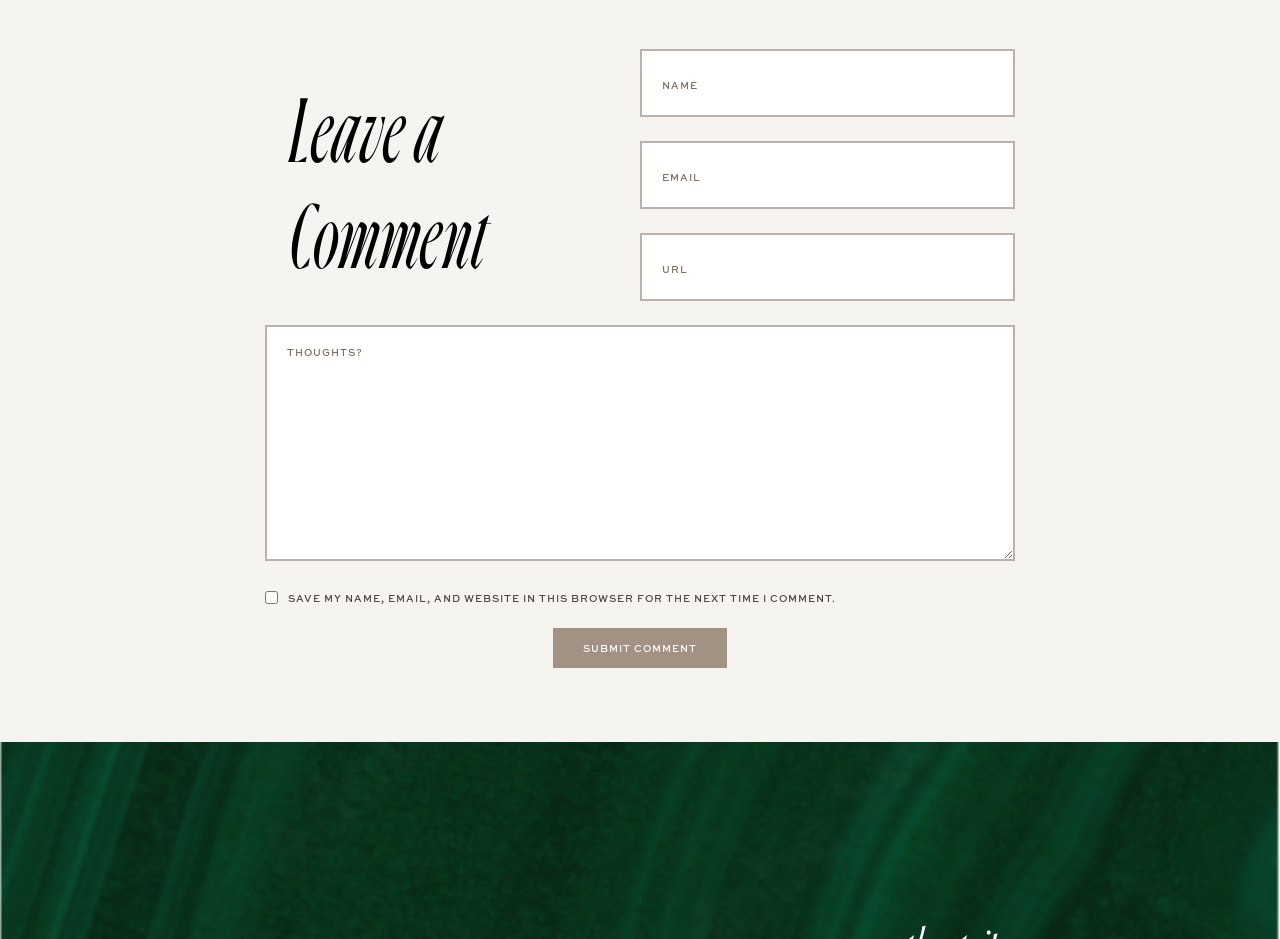Using the provided element description "name="submit" value="Submit Comment"", determine the bounding box coordinates of the UI element.

[0.432, 0.669, 0.568, 0.711]